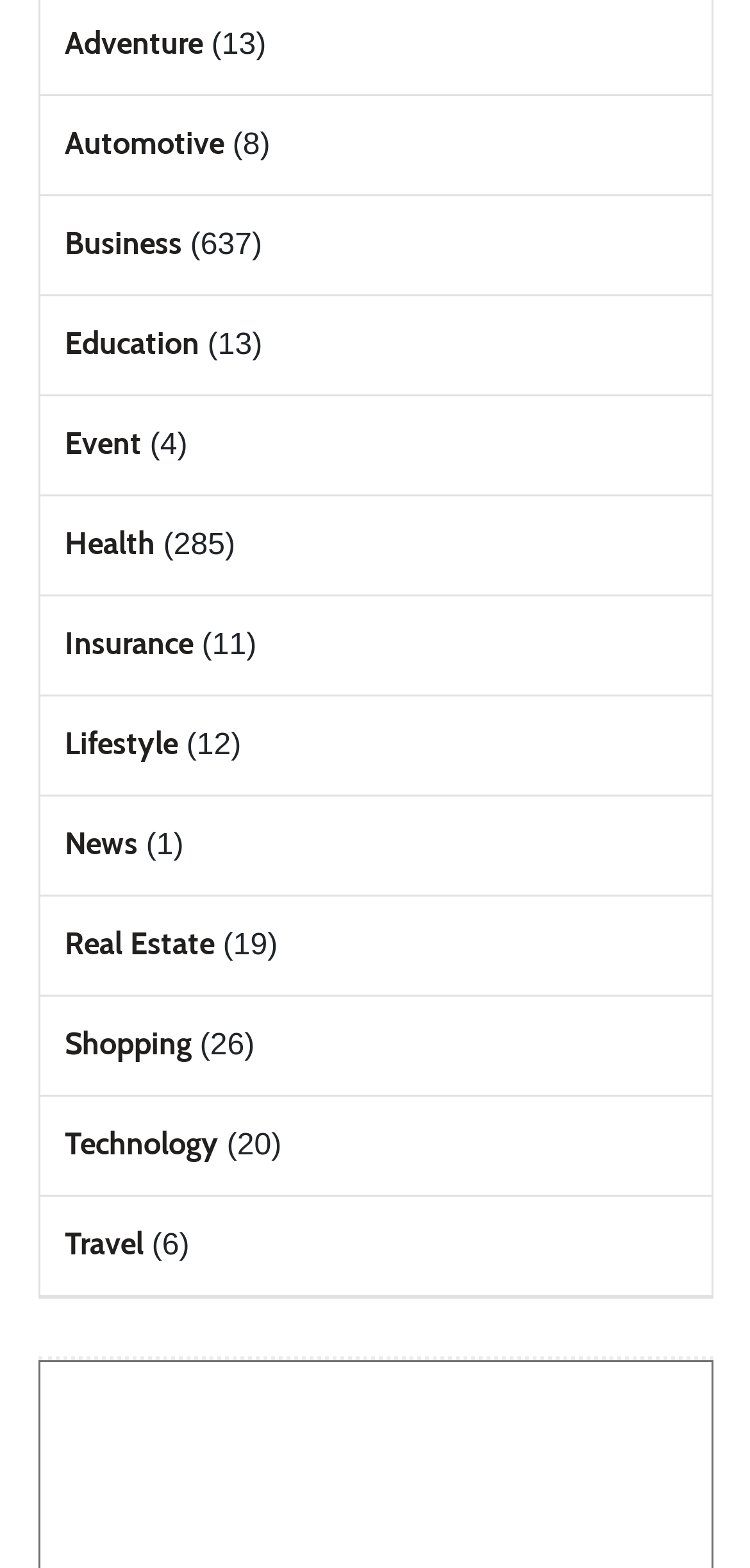Locate the bounding box coordinates of the region to be clicked to comply with the following instruction: "check Event". The coordinates must be four float numbers between 0 and 1, in the form [left, top, right, bottom].

[0.086, 0.271, 0.188, 0.294]